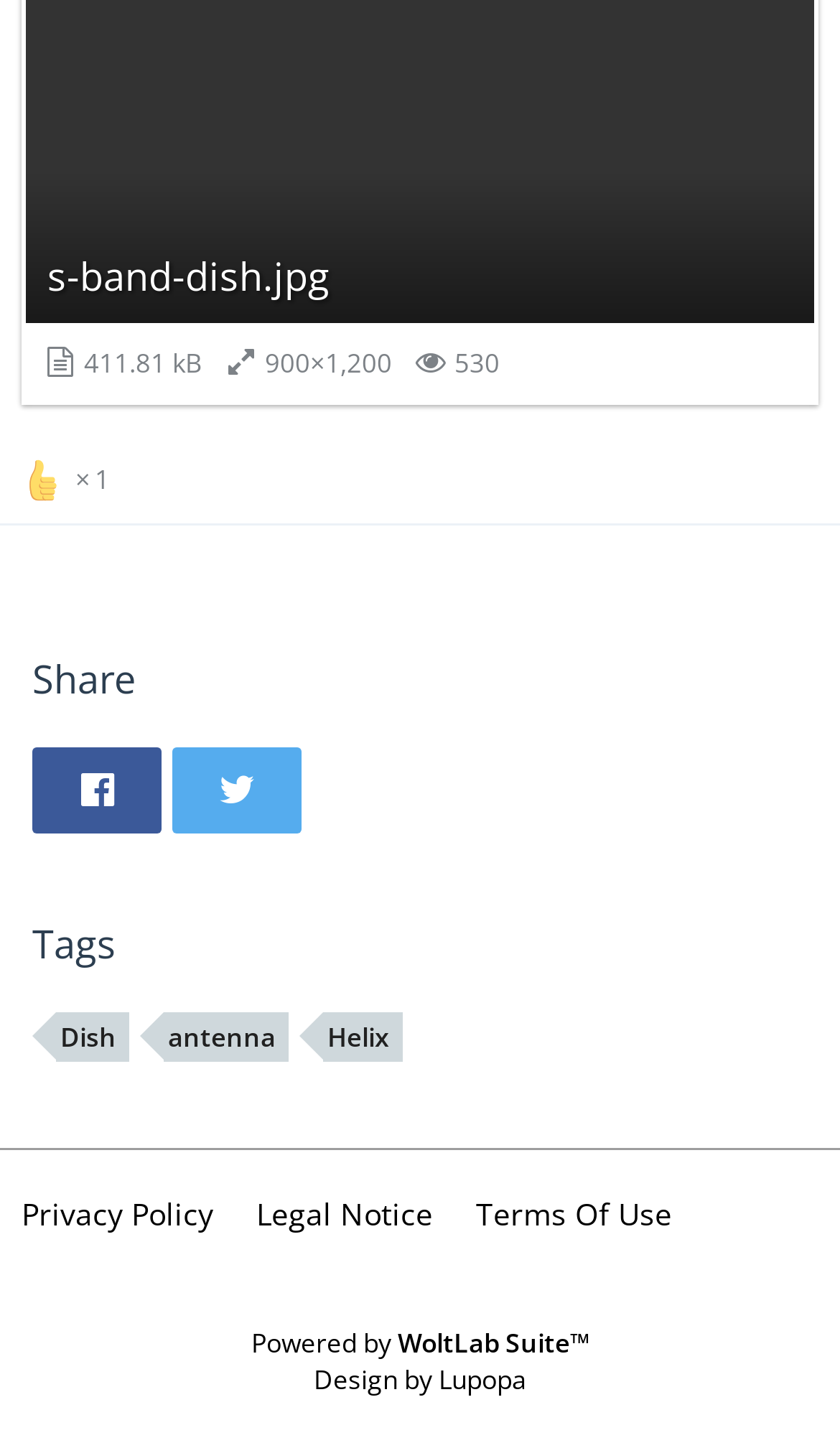Provide a brief response to the question using a single word or phrase: 
What is the name of the software powering this website?

WoltLab Suite